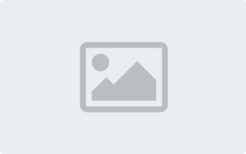Provide a brief response to the question below using one word or phrase:
What is provided to cater to the needs of learners?

Templates with translations